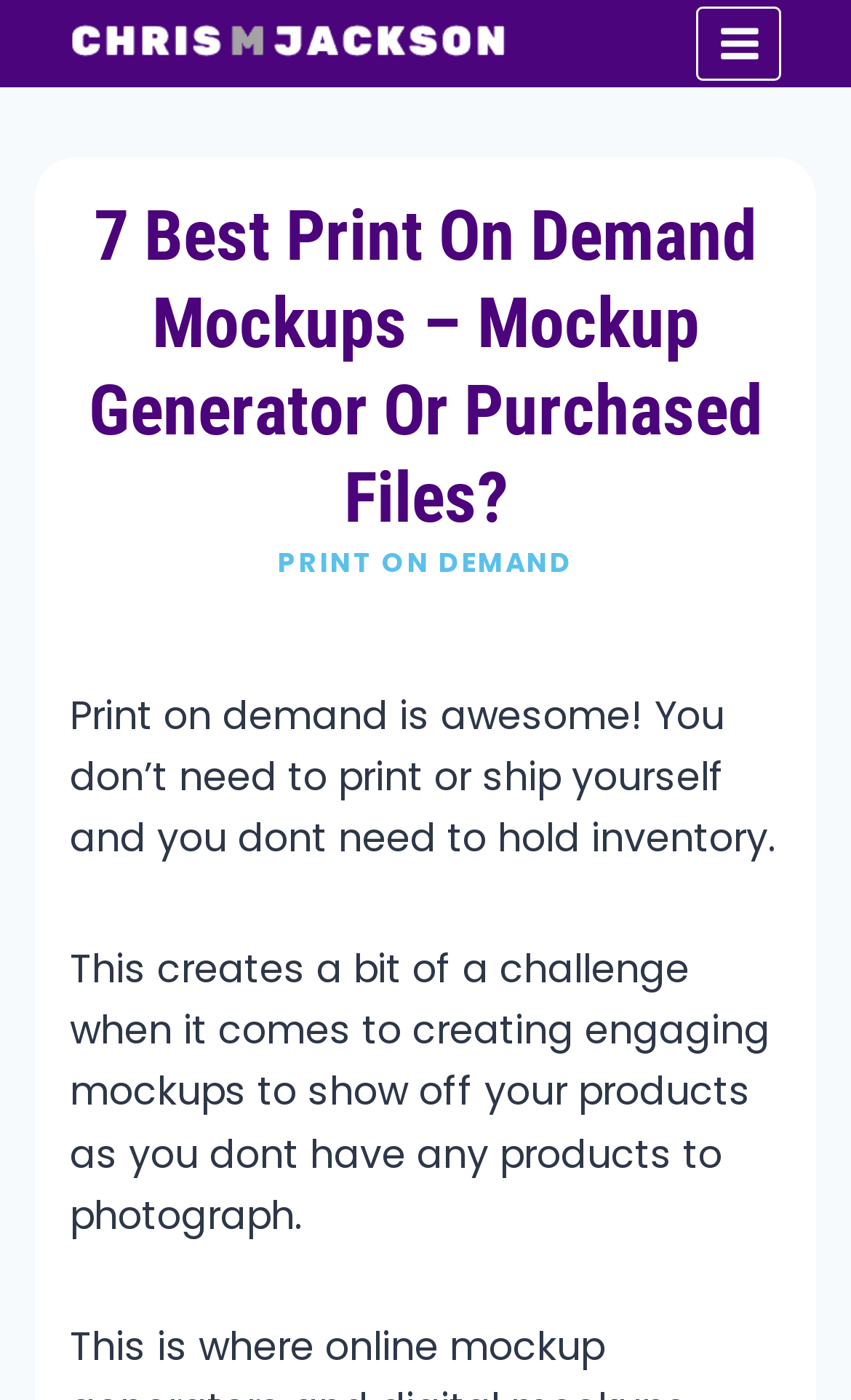Given the description of the UI element: "alt="ChrisMJackson"", predict the bounding box coordinates in the form of [left, top, right, bottom], with each value being a float between 0 and 1.

[0.082, 0.0, 0.595, 0.062]